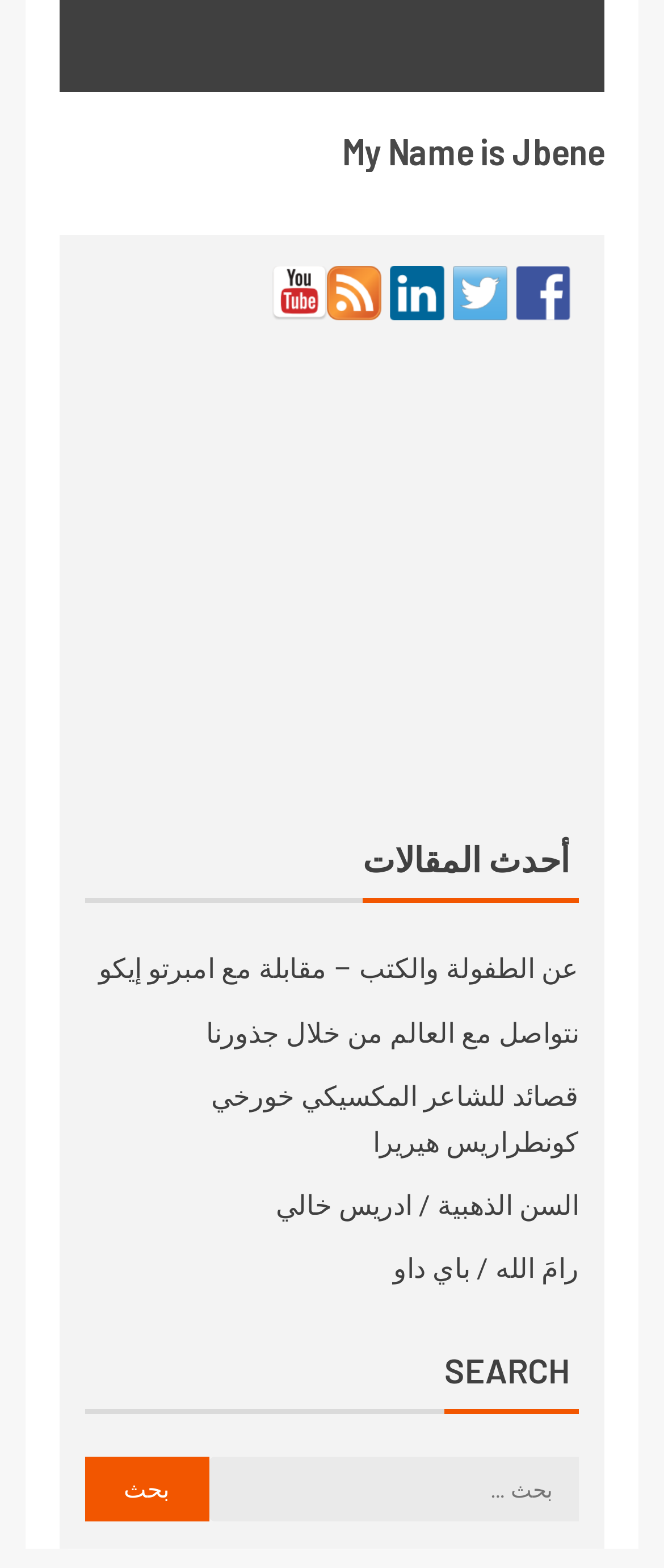Provide a single word or phrase to answer the given question: 
How many article links are present on the webpage?

5